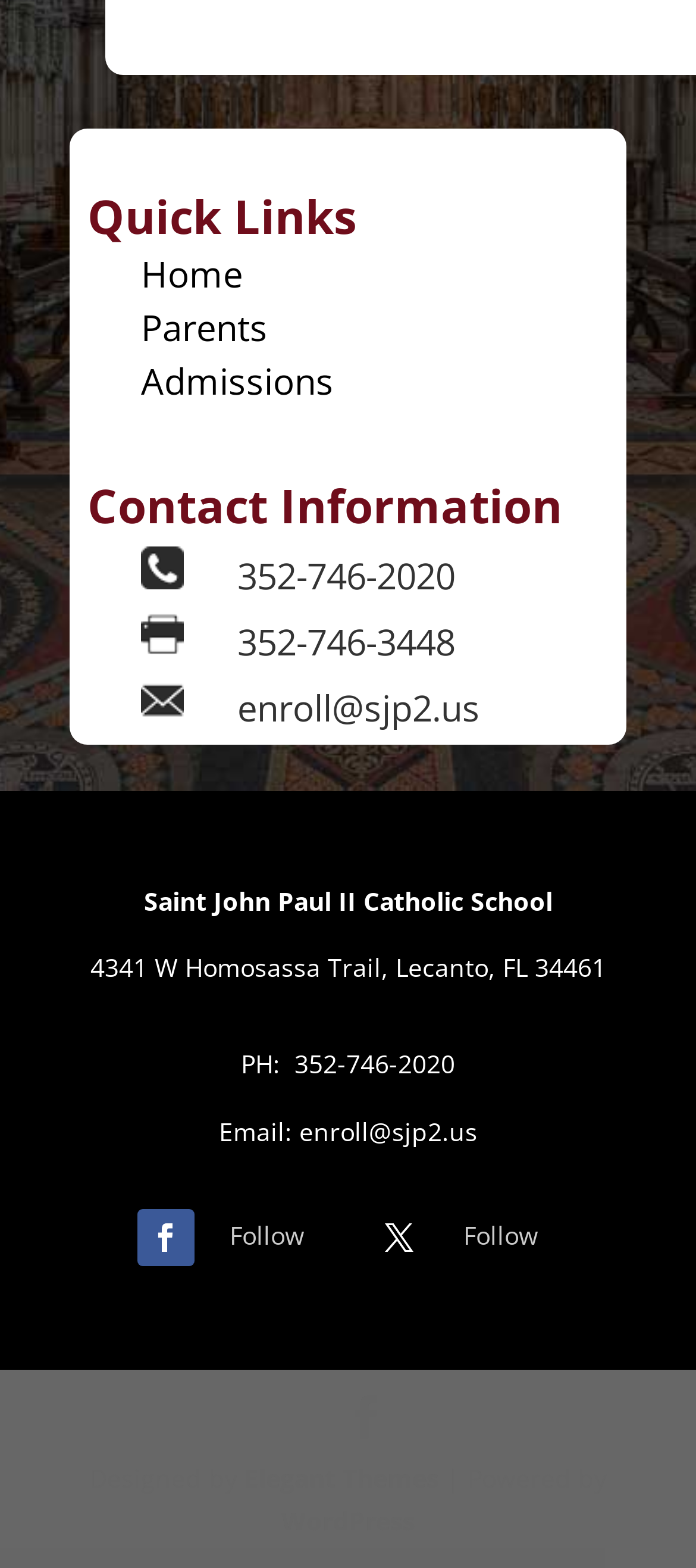Determine the bounding box coordinates in the format (top-left x, top-left y, bottom-right x, bottom-right y). Ensure all values are floating point numbers between 0 and 1. Identify the bounding box of the UI element described by: Follow

[0.196, 0.771, 0.278, 0.807]